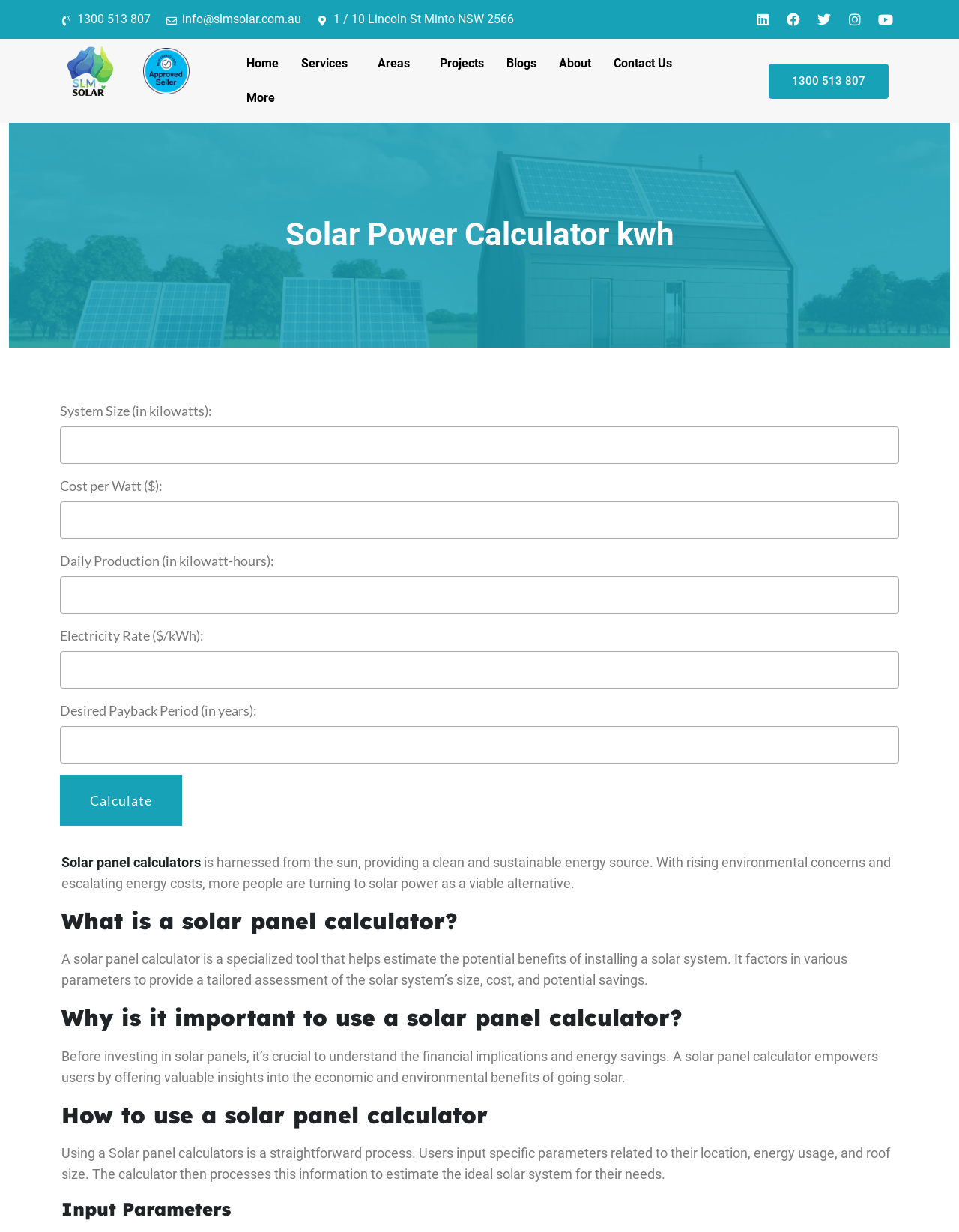Locate the bounding box coordinates of the UI element described by: "Contact Us". Provide the coordinates as four float numbers between 0 and 1, formatted as [left, top, right, bottom].

[0.628, 0.038, 0.712, 0.066]